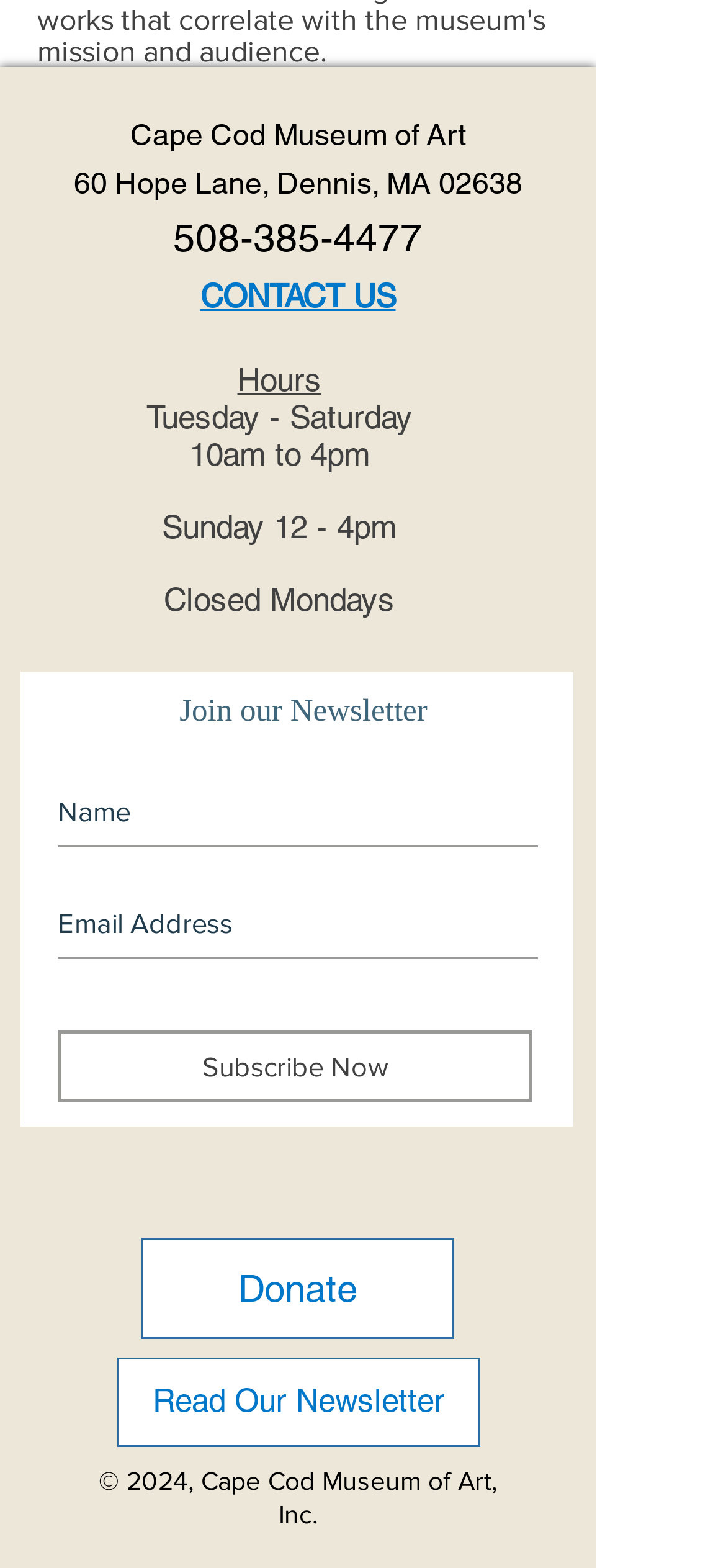Please identify the bounding box coordinates of the region to click in order to complete the task: "Click the 'Donate' link". The coordinates must be four float numbers between 0 and 1, specified as [left, top, right, bottom].

[0.195, 0.79, 0.626, 0.854]